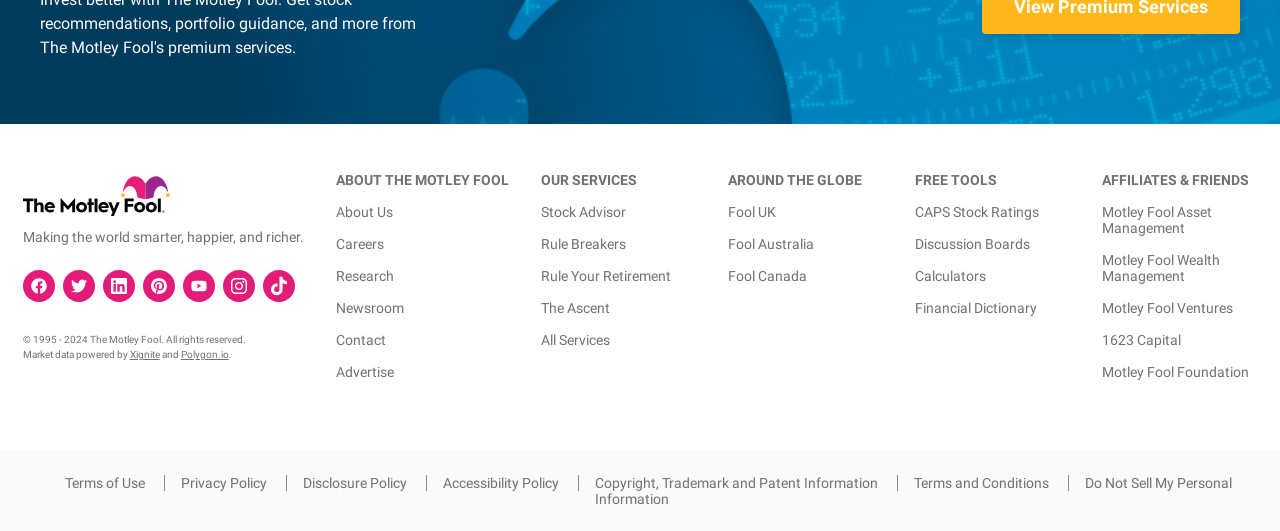Examine the image carefully and respond to the question with a detailed answer: 
What services does the company offer?

The services offered by the company can be found under the 'OUR SERVICES' heading, which lists several links to different services, including Stock Advisor, Rule Breakers, Rule Your Retirement, and The Ascent.